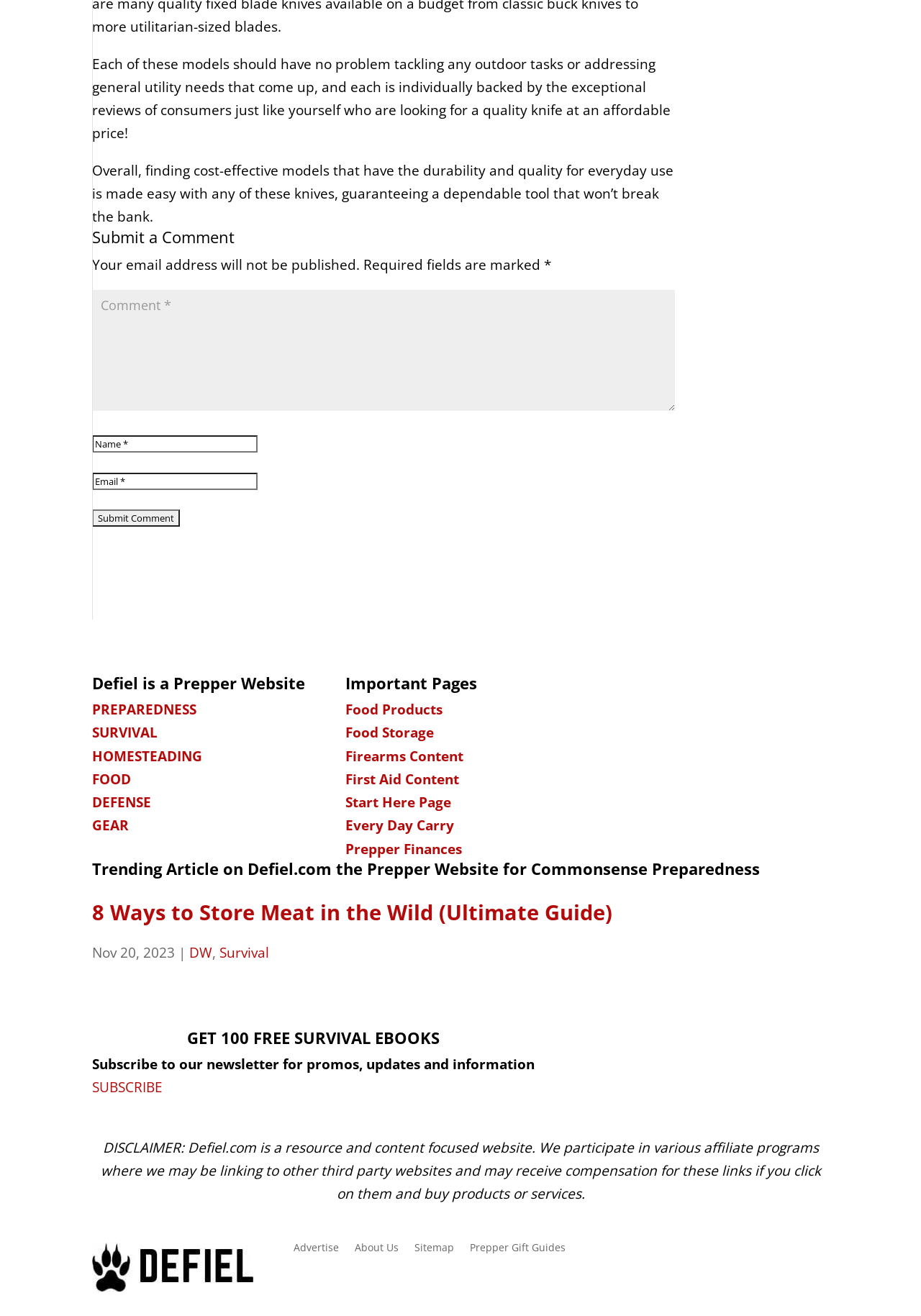Determine the bounding box coordinates for the UI element described. Format the coordinates as (top-left x, top-left y, bottom-right x, bottom-right y) and ensure all values are between 0 and 1. Element description: Cooking

None